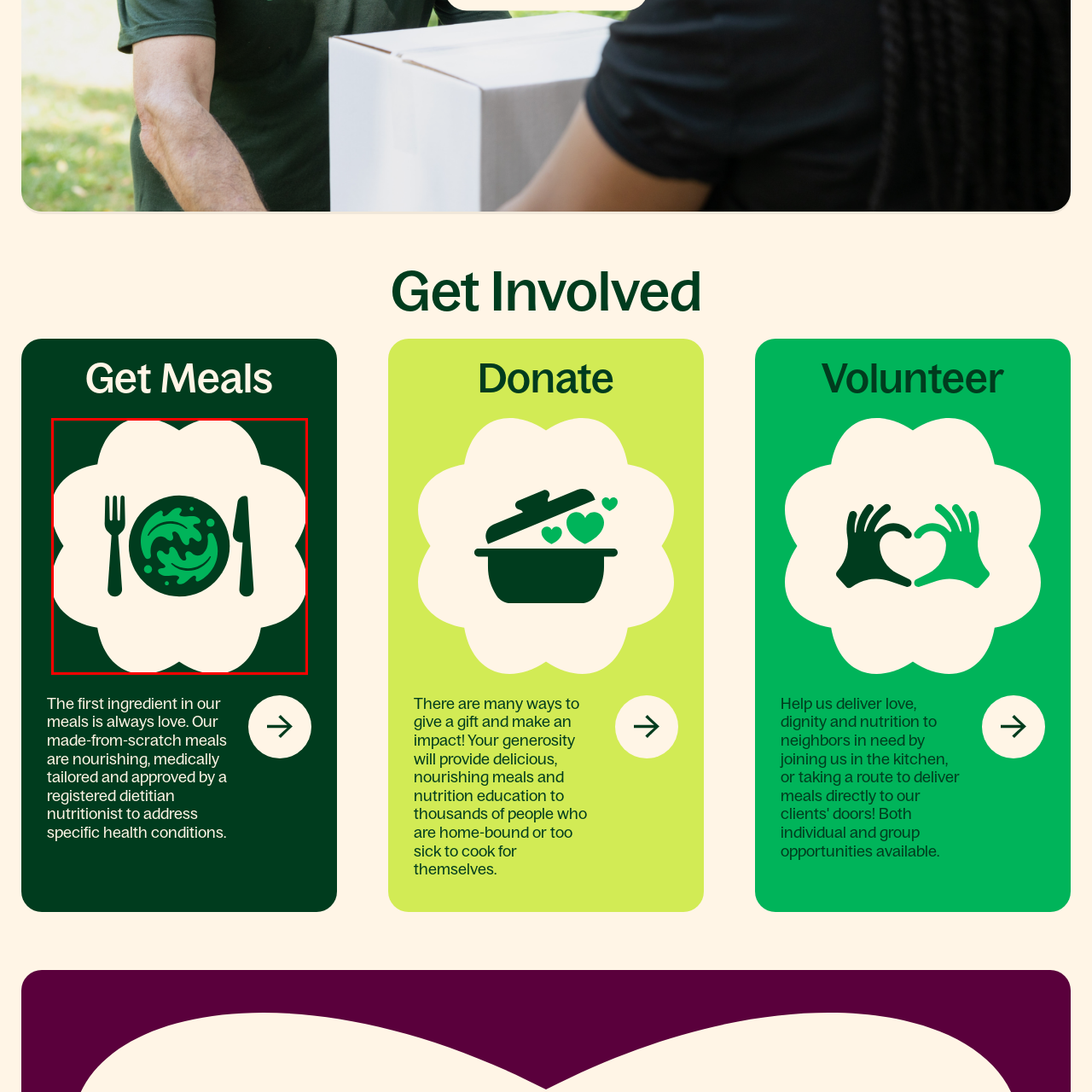Look at the image enclosed by the red boundary and give a detailed answer to the following question, grounding your response in the image's content: 
What is the purpose of the 'Get Meals' section?

The 'Get Meals' section is part of the organization's commitment to providing medically tailored meals to those in need, which is reflected in the illustration of a dinner plate with leafy greens.